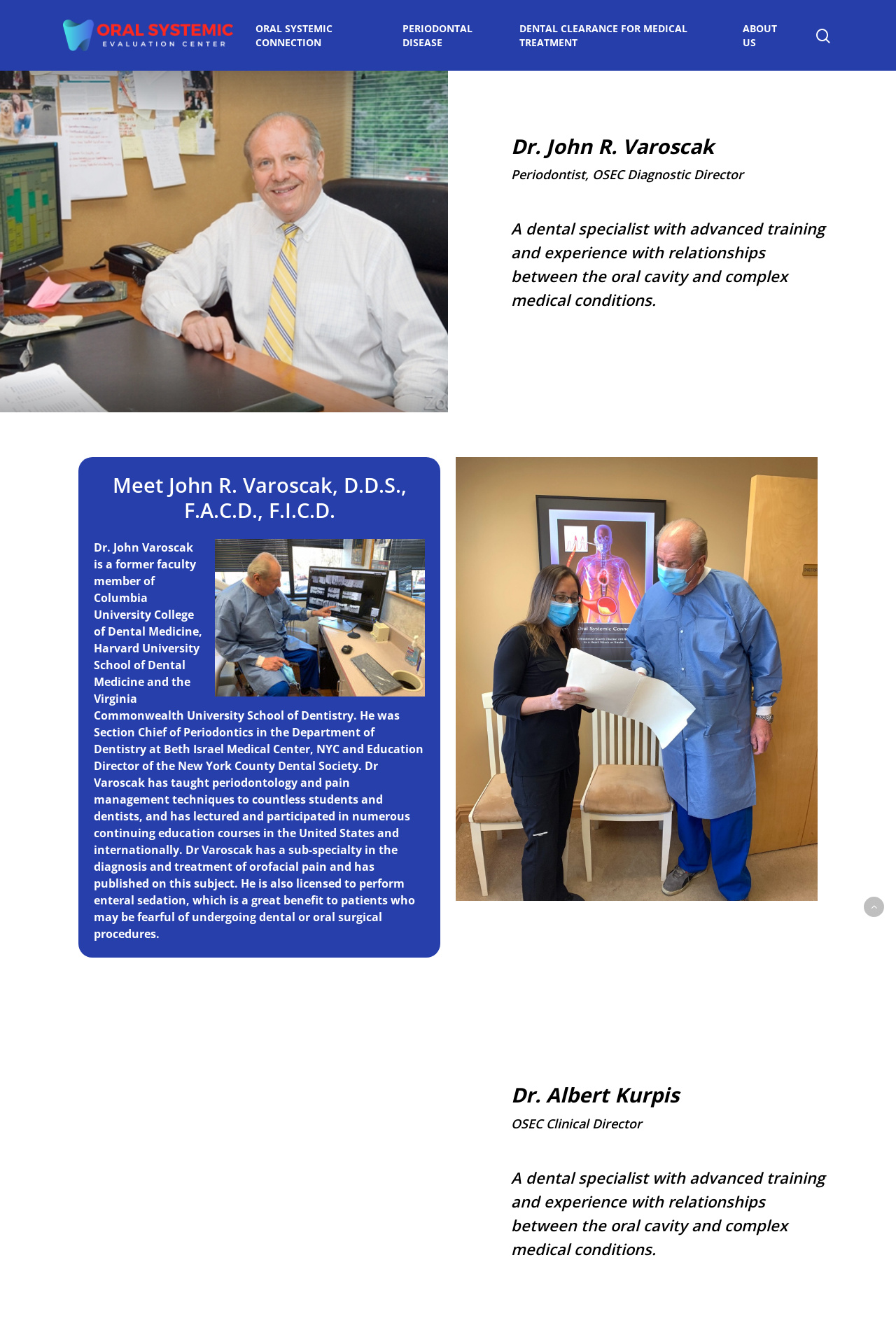Determine the bounding box coordinates of the clickable element to complete this instruction: "Call the Oral Systemic Evaluation Center". Provide the coordinates in the format of four float numbers between 0 and 1, [left, top, right, bottom].

[0.793, 0.326, 0.902, 0.338]